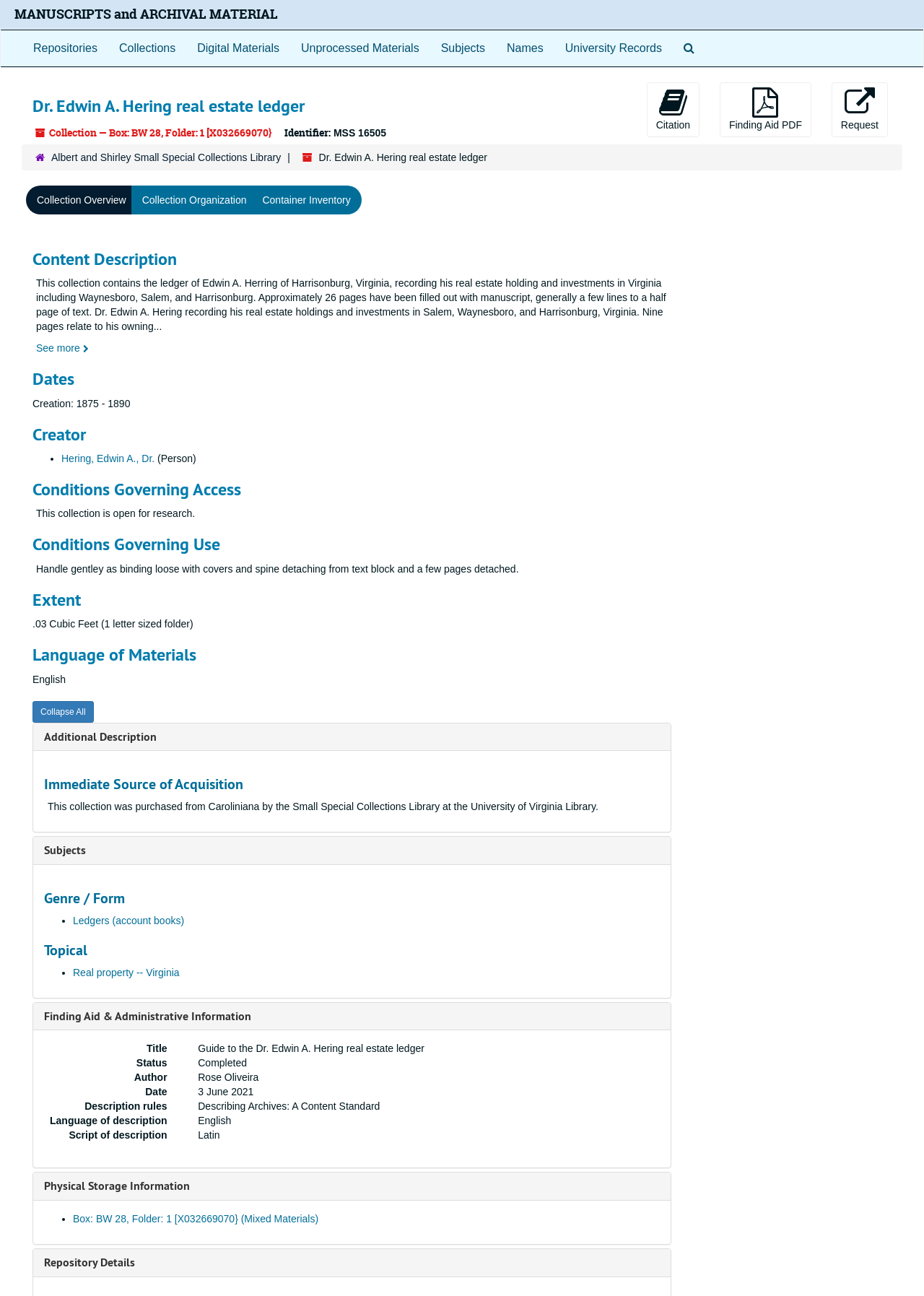Carefully observe the image and respond to the question with a detailed answer:
Who is the creator of this collection?

I found the answer by looking at the section 'Creator' which is located below the 'Dates' section. The text '• Hering, Edwin A., Dr. (Person)' is listed under the 'Creator' heading.